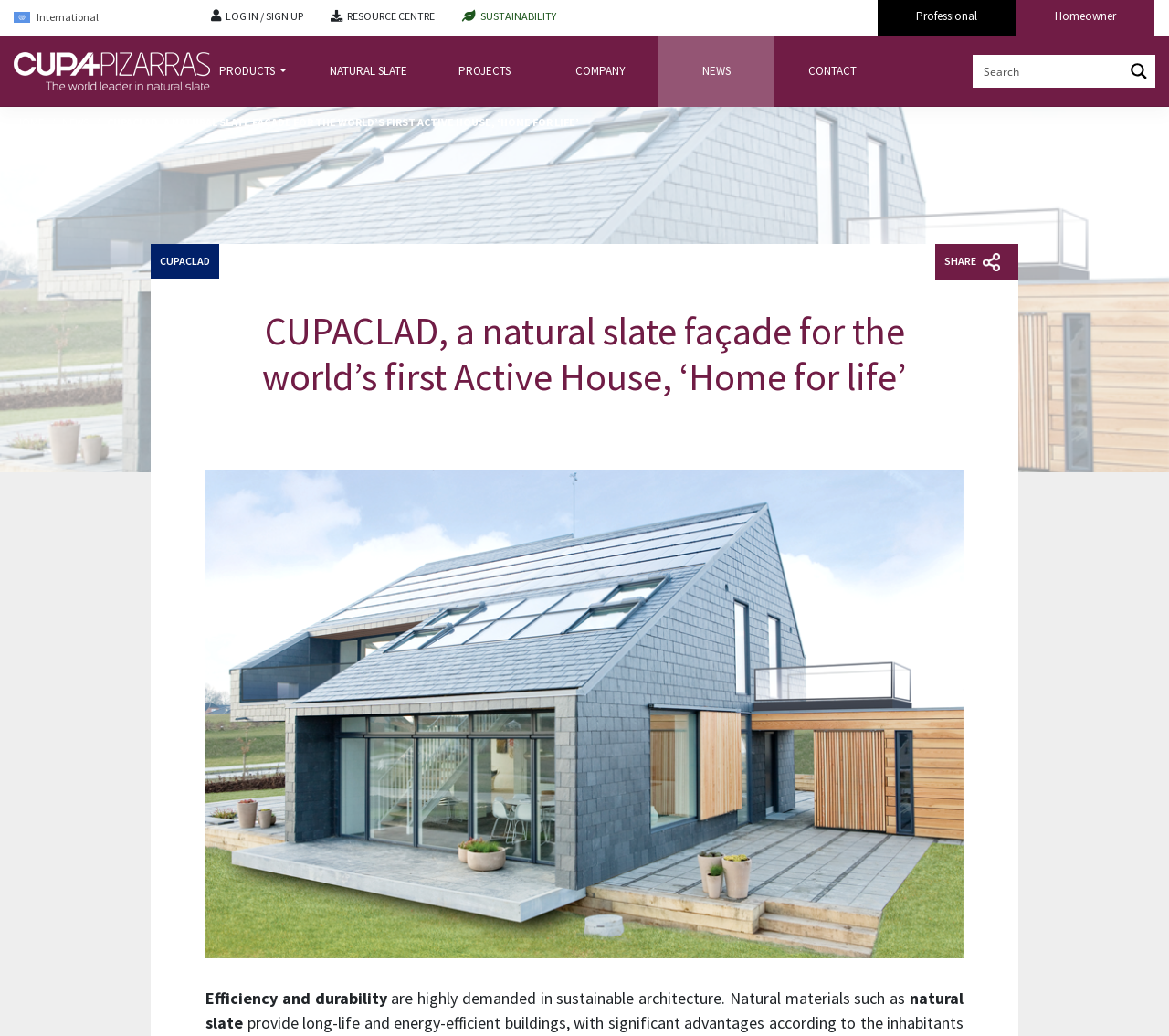Explain the webpage's design and content in an elaborate manner.

The webpage appears to be the homepage of Cupa Pizarras, a company that specializes in natural slate façades. At the top left corner, there is a logo of Cupa Pizarras, accompanied by a navigation menu that includes links to "International", "LOG IN / SIGN UP", "RESOURCE CENTRE", "SUSTAINABILITY", and more. 

Below the navigation menu, there is a prominent heading that reads "CUPACLAD, a natural slate façade for the world's first Active House, 'Home for life'". This heading is followed by a brief article that discusses the importance of efficiency and durability in sustainable architecture, highlighting the benefits of using natural materials like natural slate.

To the right of the article, there is a large image showcasing CUPACLAD in Home for Life. Above the image, there is a button with a share icon, allowing users to share the content.

At the top right corner, there is a search form with a search input box and a search magnifier button. Below the search form, there is a horizontal navigation menu with links to "HOME", "NEWS", and more.

Overall, the webpage has a clean and organized layout, with a clear focus on promoting Cupa Pizarras' products and services in the field of sustainable architecture.